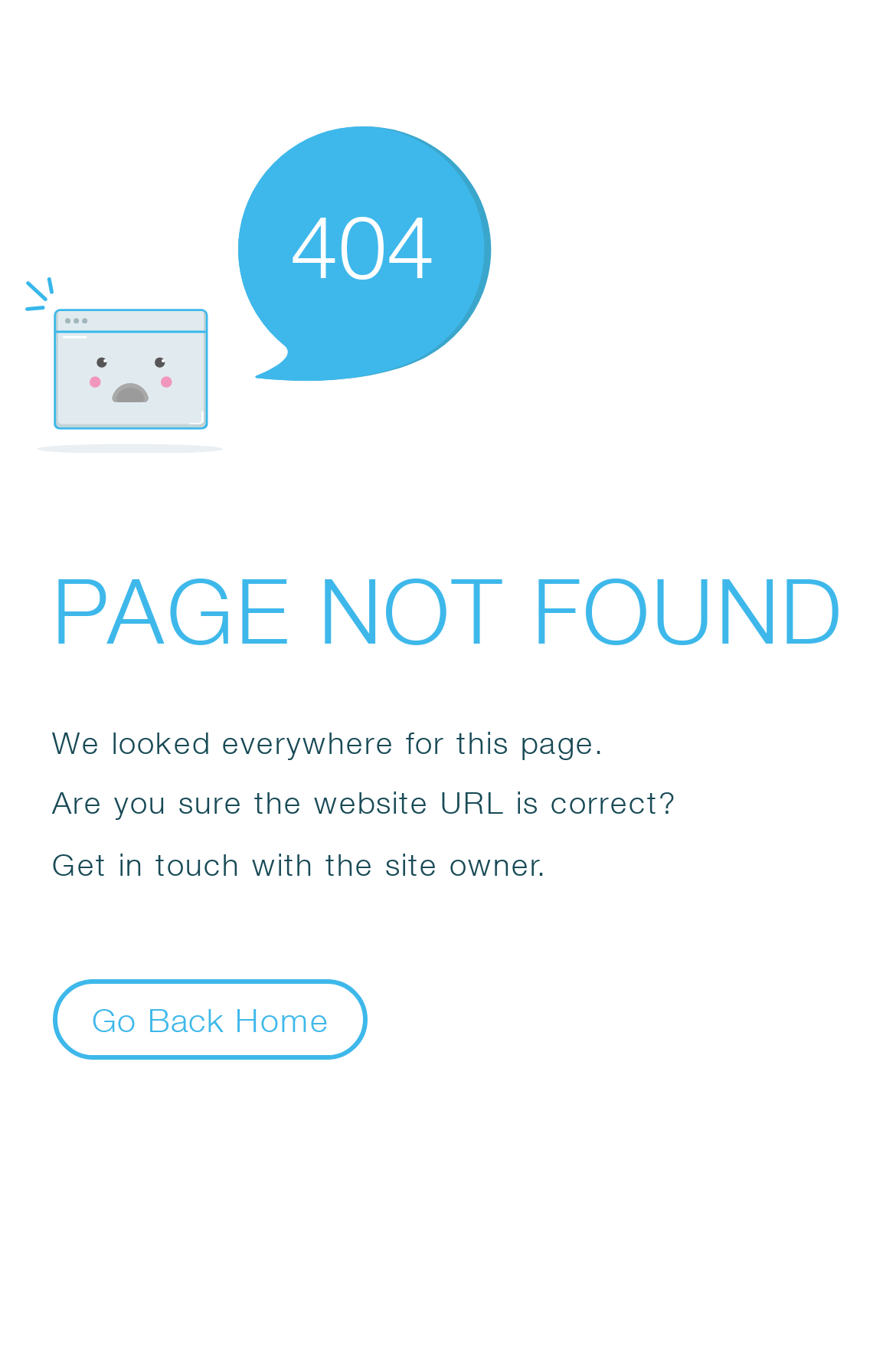What is suggested to the user?
Refer to the image and provide a one-word or short phrase answer.

Go back home